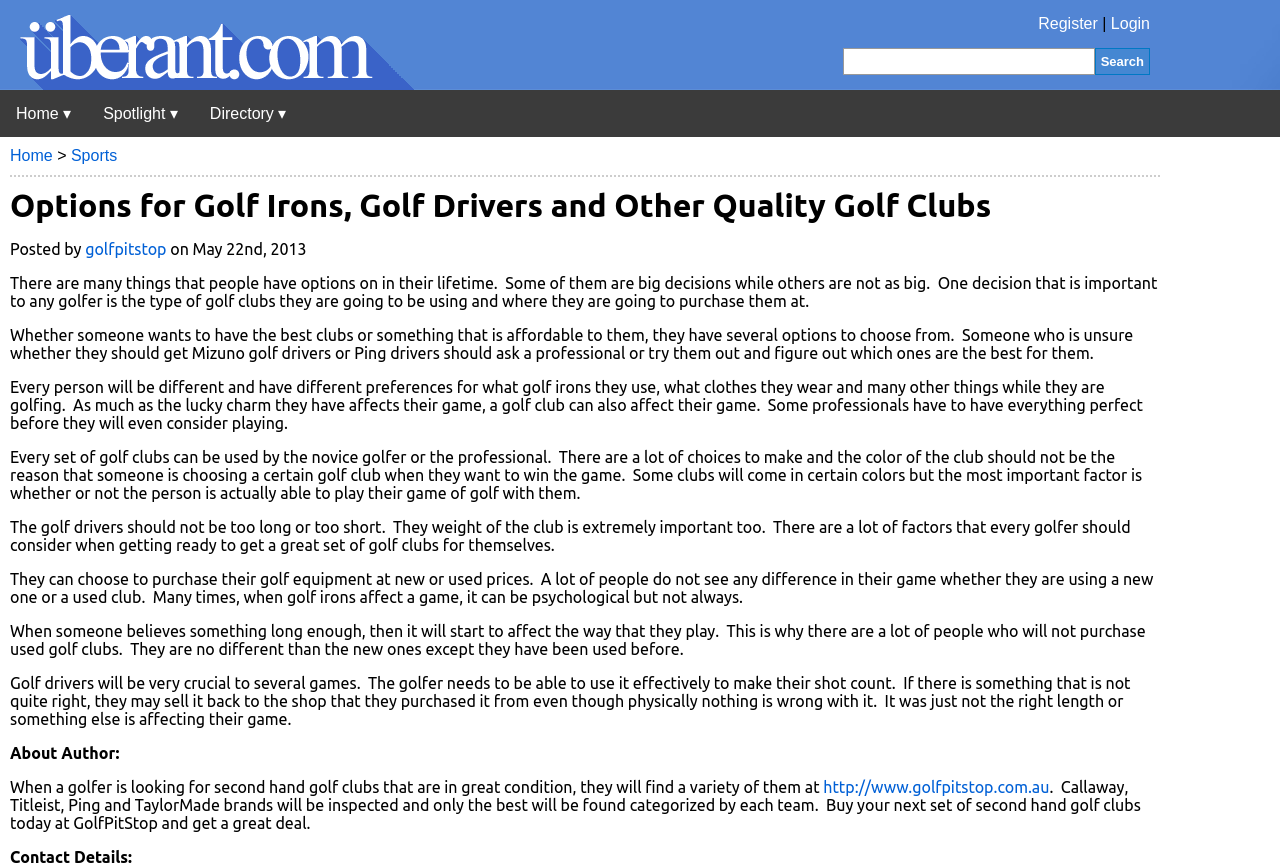Determine the bounding box coordinates for the clickable element to execute this instruction: "Visit the homepage". Provide the coordinates as four float numbers between 0 and 1, i.e., [left, top, right, bottom].

[0.0, 0.104, 0.068, 0.158]